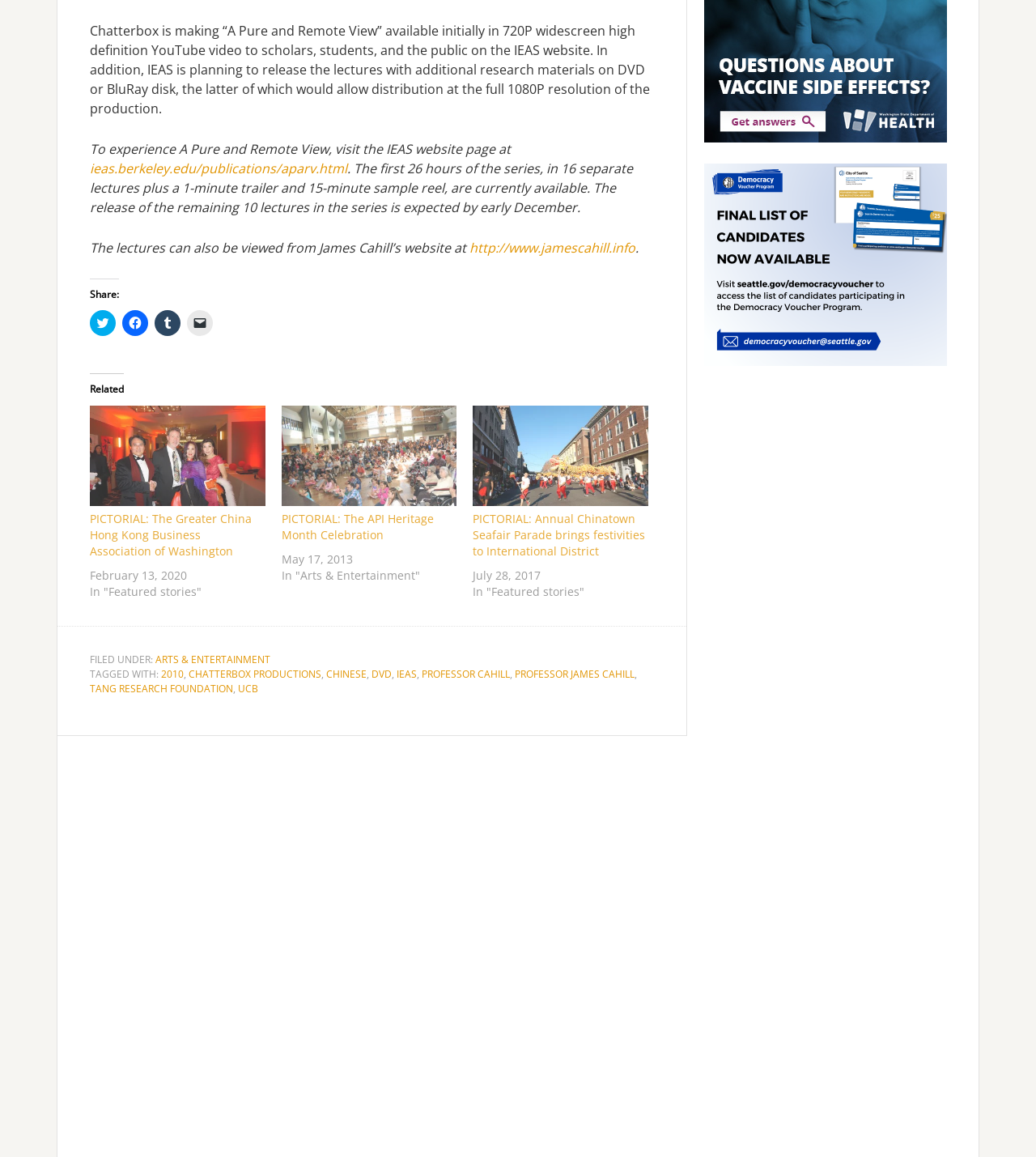What is the name of the video series?
We need a detailed and meticulous answer to the question.

The answer can be found in the first StaticText element, which mentions 'Chatterbox is making “A Pure and Remote View” available initially in 720P widescreen high definition YouTube video...'.